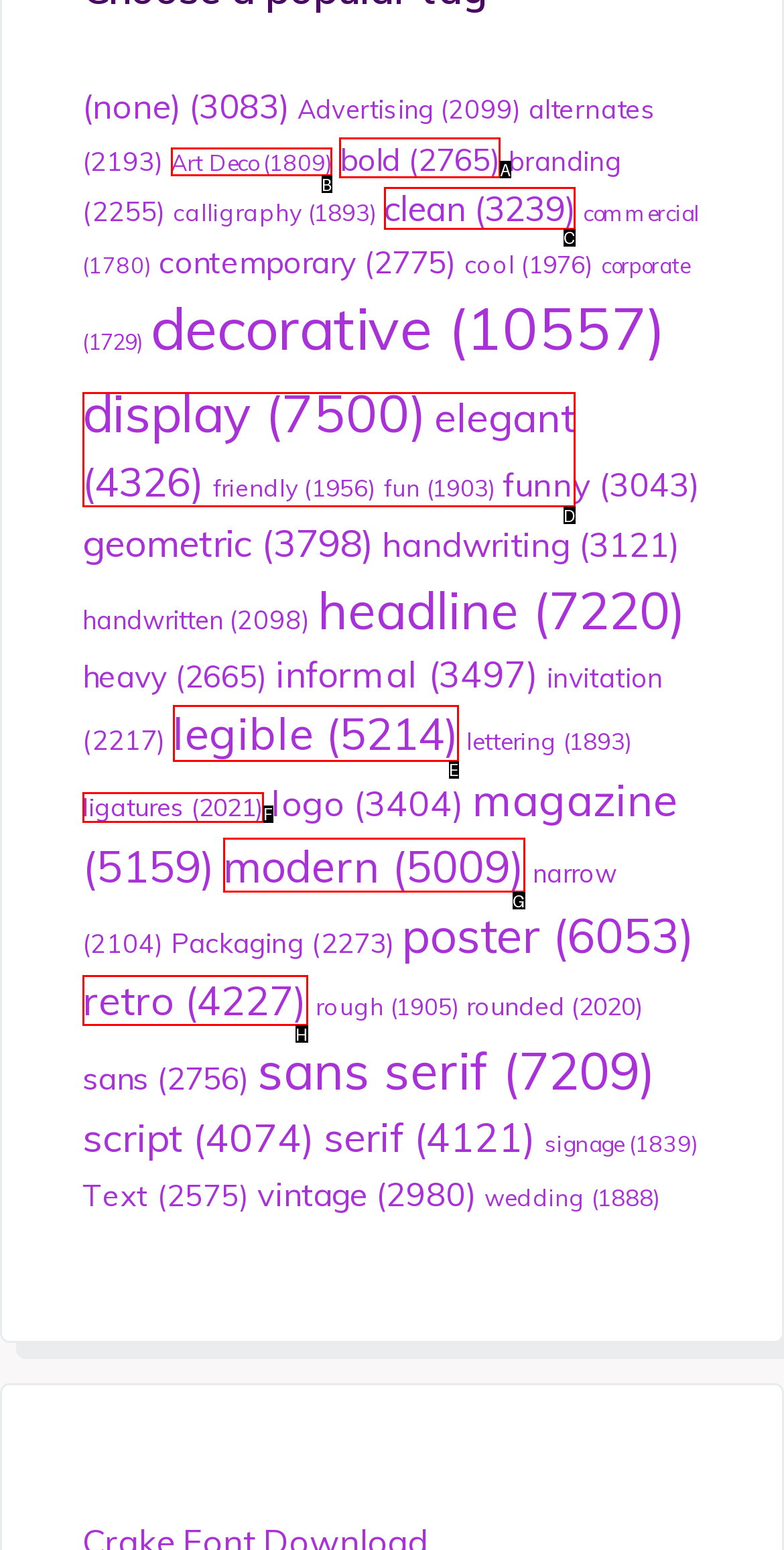Identify the letter of the option that should be selected to accomplish the following task: view bold fonts. Provide the letter directly.

A